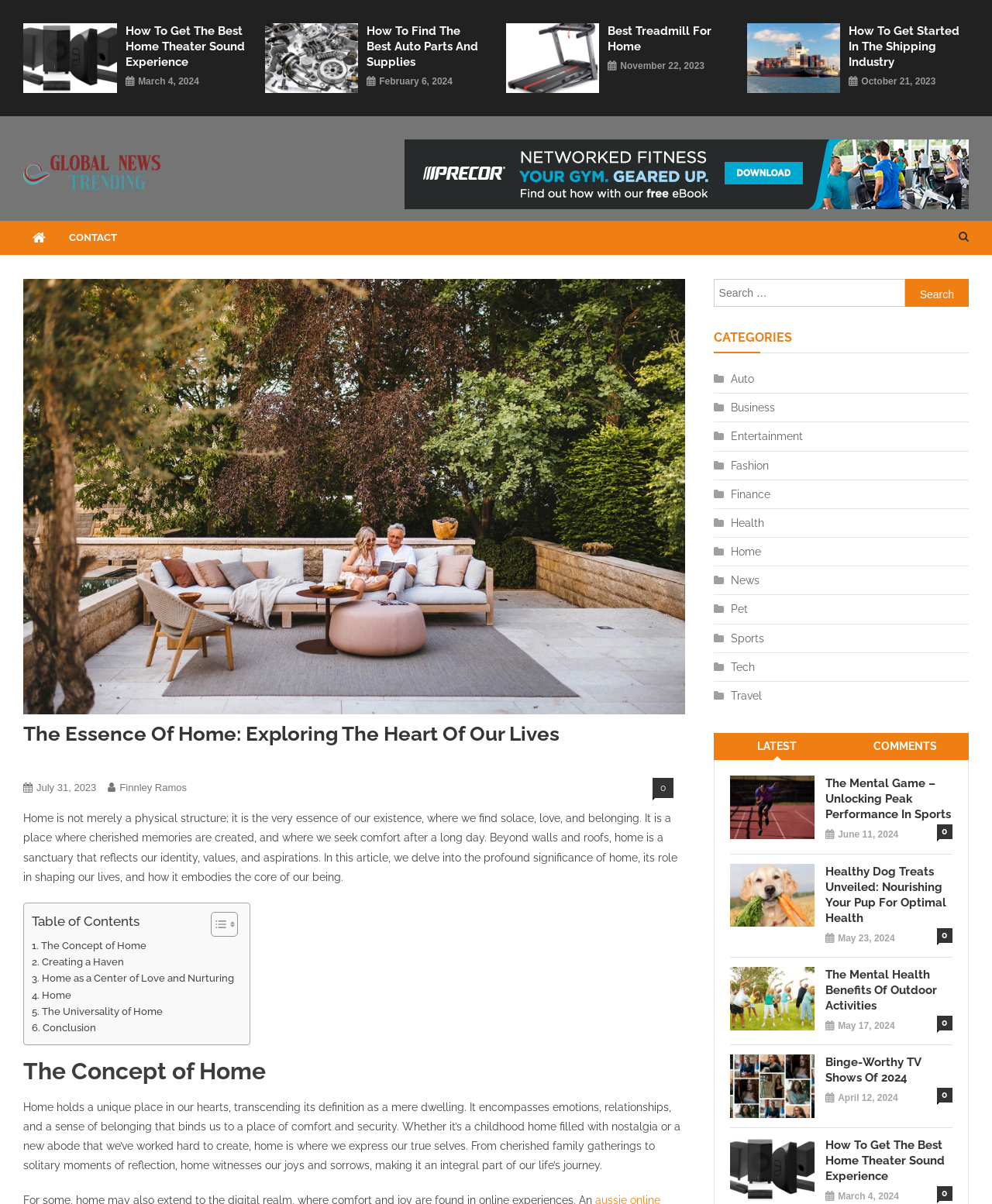Locate the bounding box of the UI element with the following description: "Finnley Ramos".

[0.121, 0.649, 0.188, 0.659]